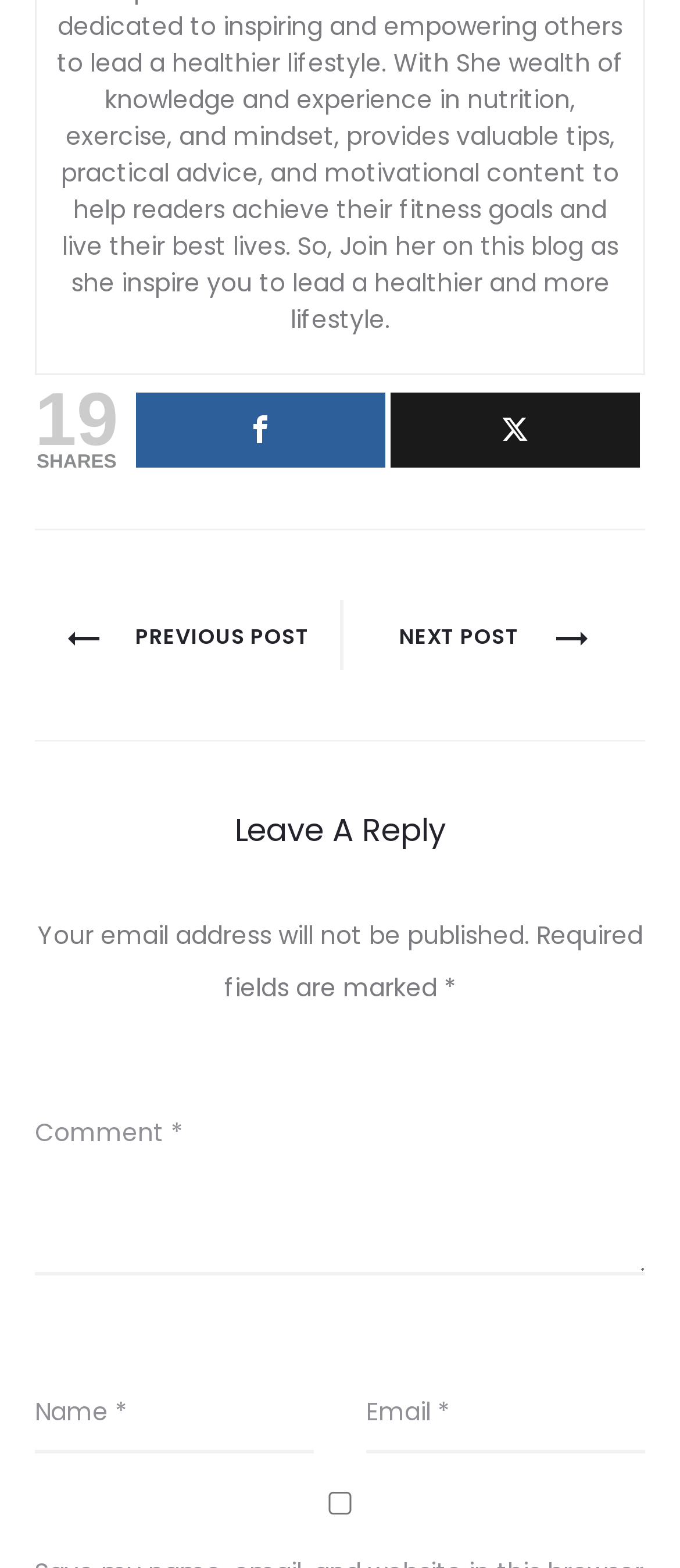Locate the bounding box coordinates of the clickable region to complete the following instruction: "Click the Previous Post link."

[0.096, 0.395, 0.455, 0.414]